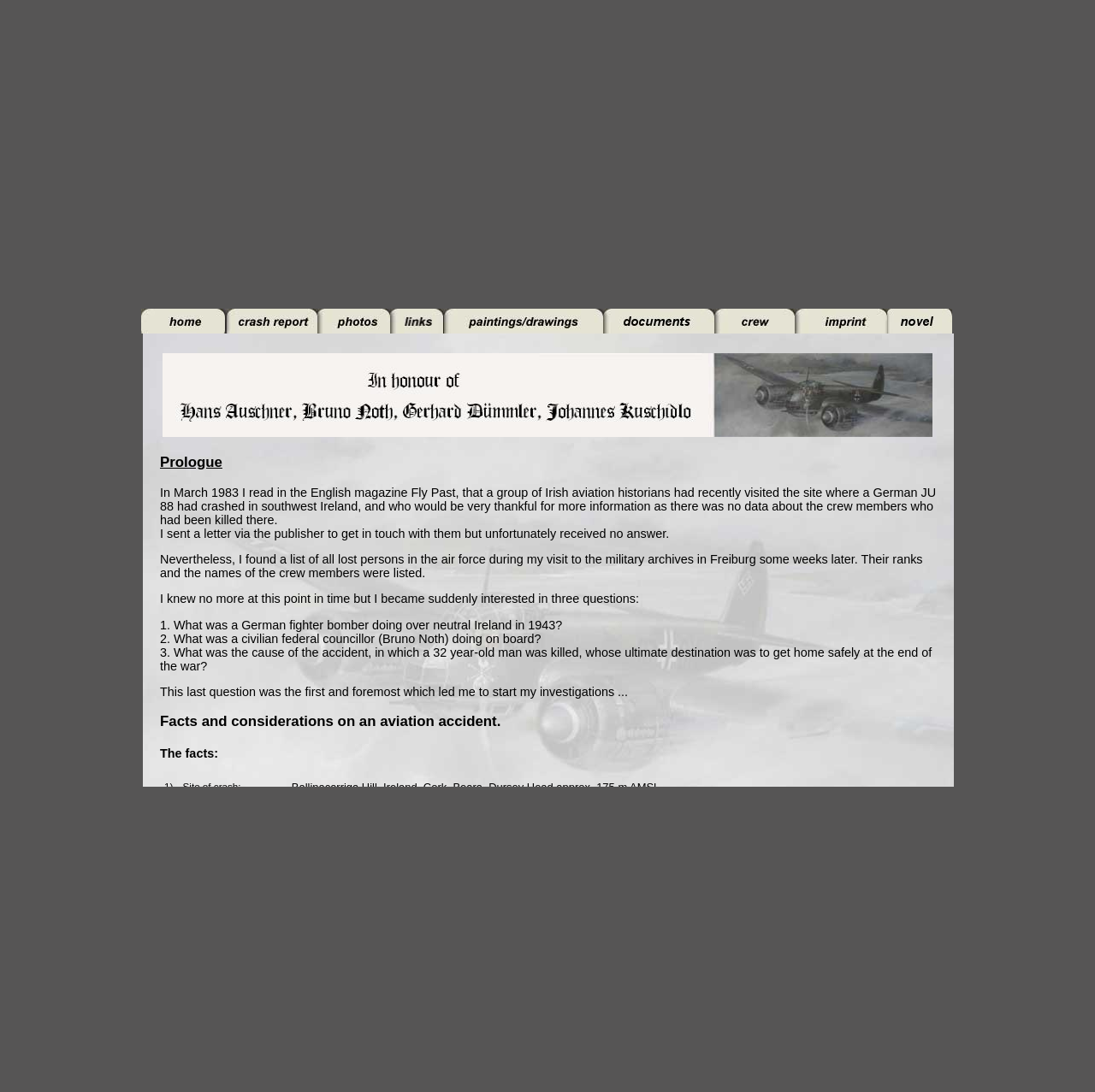Please identify the bounding box coordinates of where to click in order to follow the instruction: "click on the 'photos' link".

[0.291, 0.282, 0.356, 0.305]